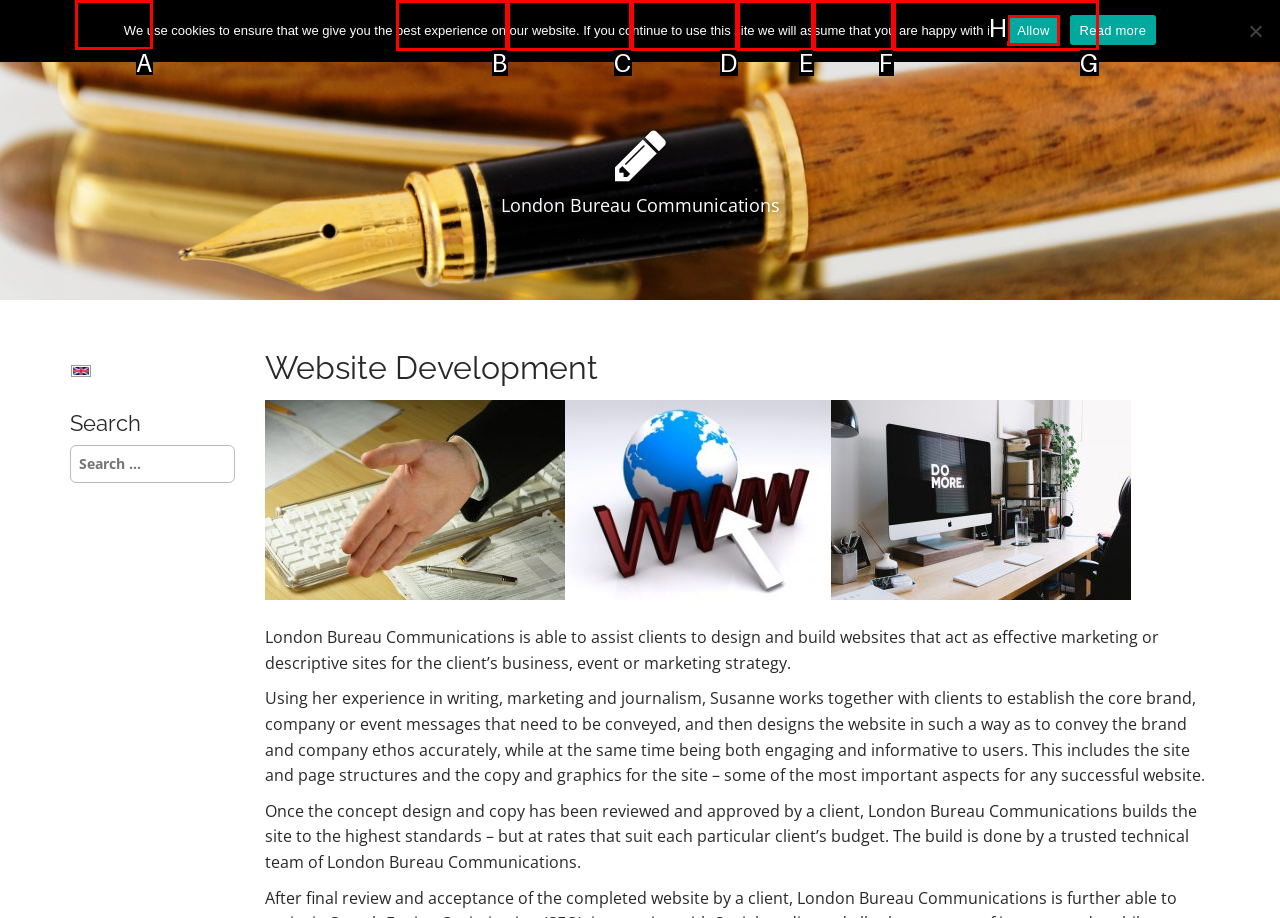For the instruction: Go to About page, determine the appropriate UI element to click from the given options. Respond with the letter corresponding to the correct choice.

A